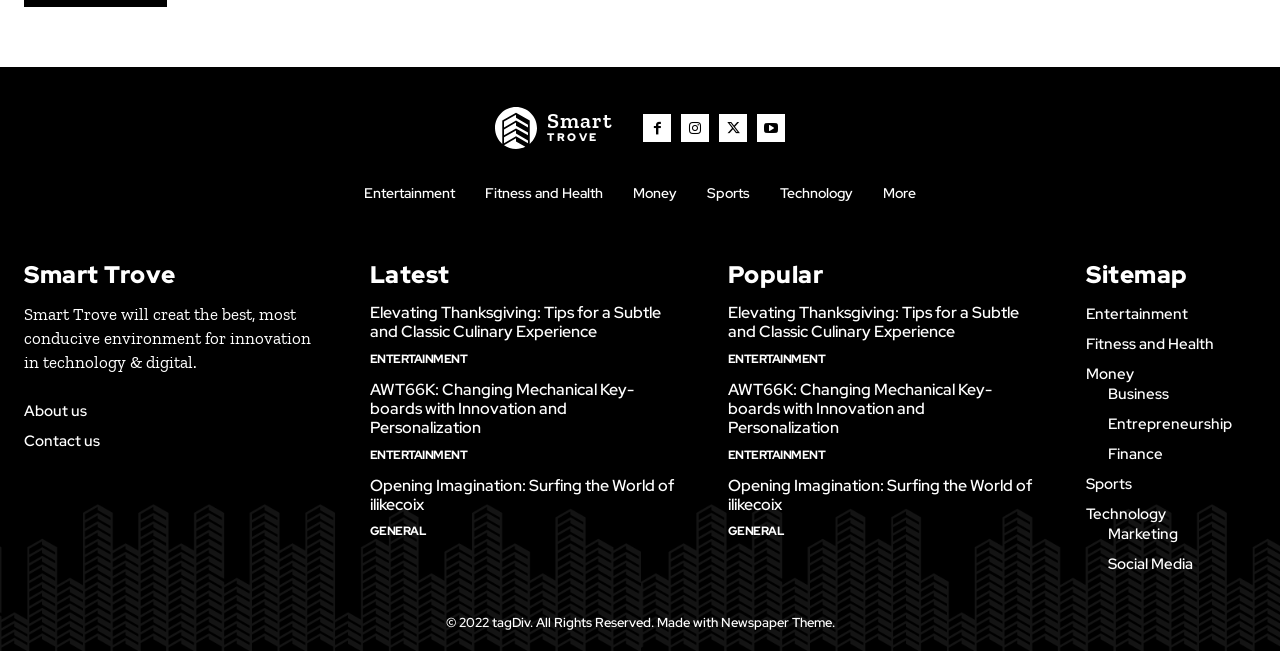Please answer the following question using a single word or phrase: 
What is the title of the latest article?

Elevating Thanksgiving: Tips for a Subtle and Classic Culinary Experience